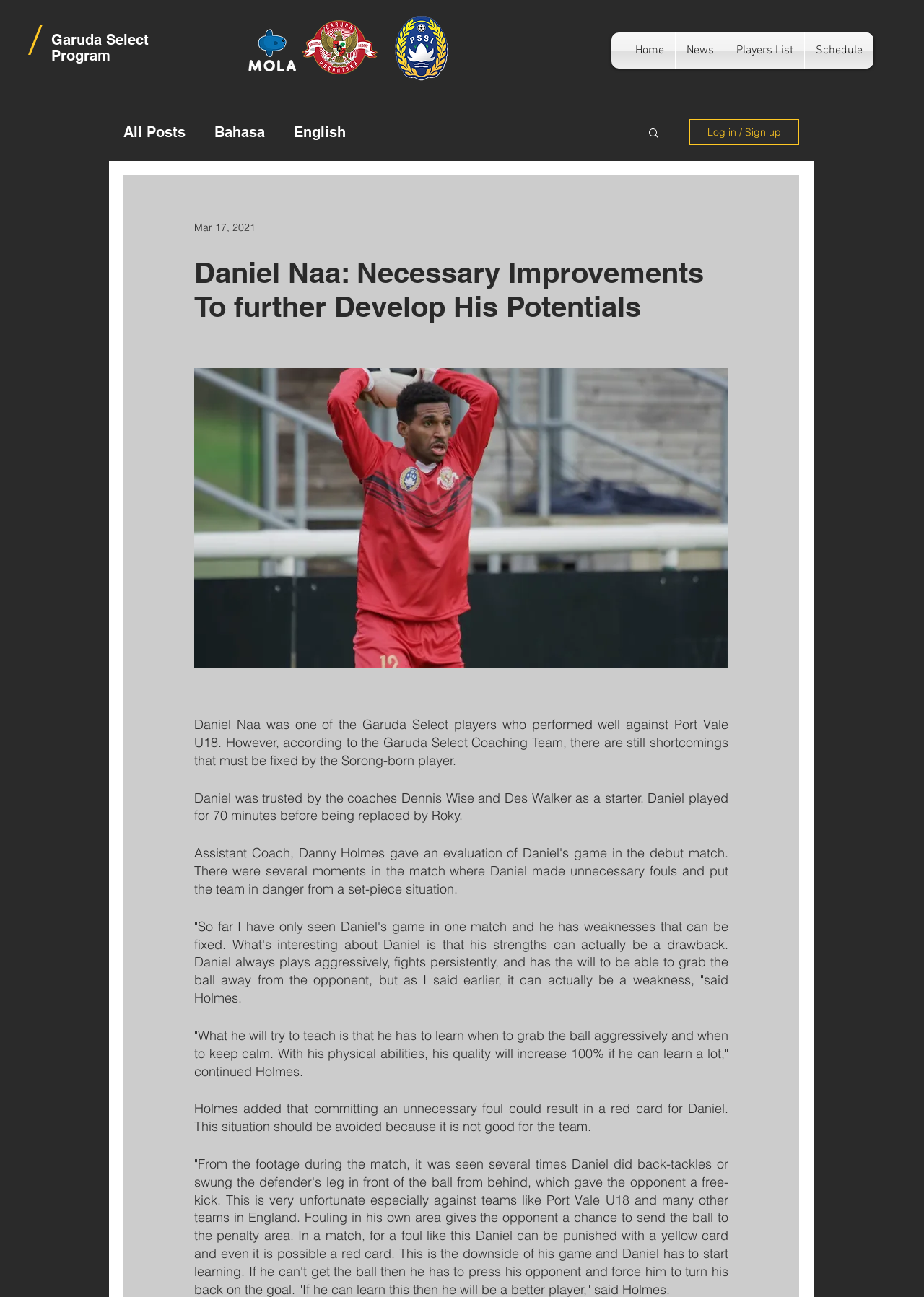Please give a succinct answer to the question in one word or phrase:
What is the role of Dennis Wise and Des Walker in the article?

Coaches